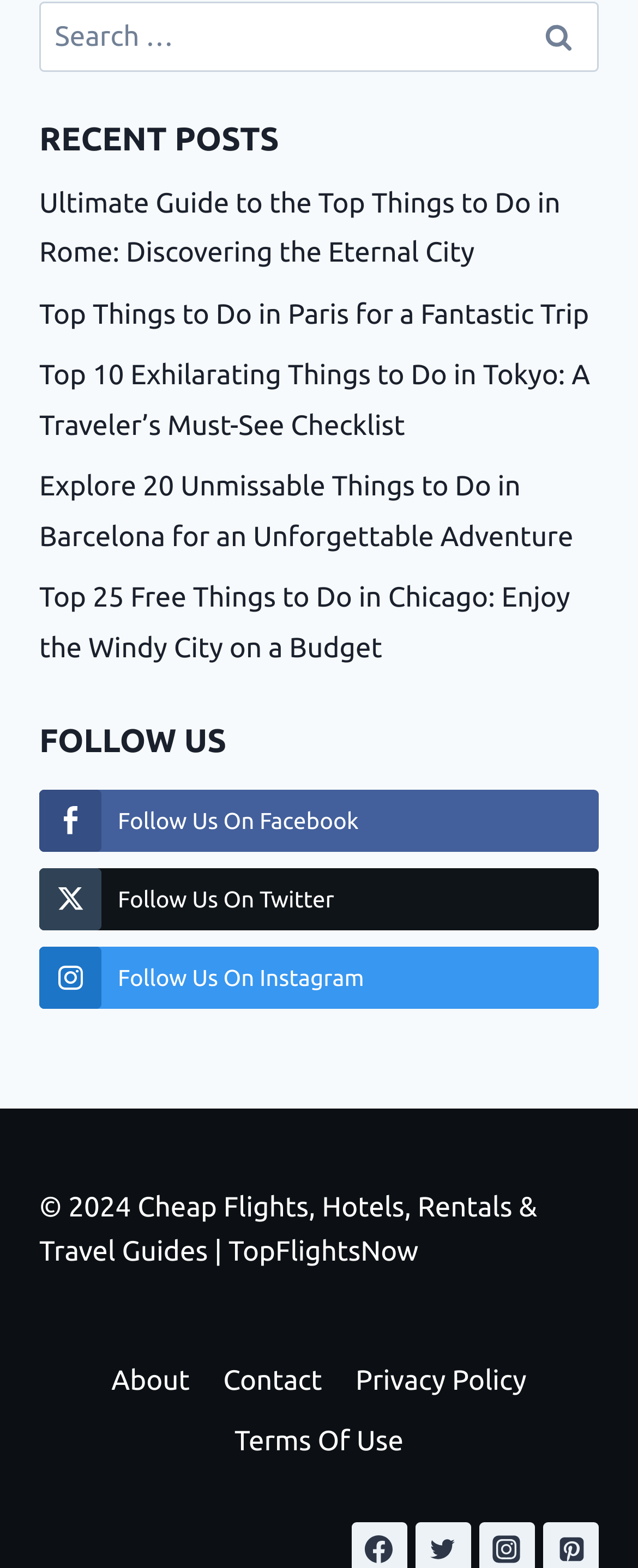Identify the bounding box coordinates of the region that should be clicked to execute the following instruction: "Follow Us On Facebook".

[0.062, 0.503, 0.938, 0.543]